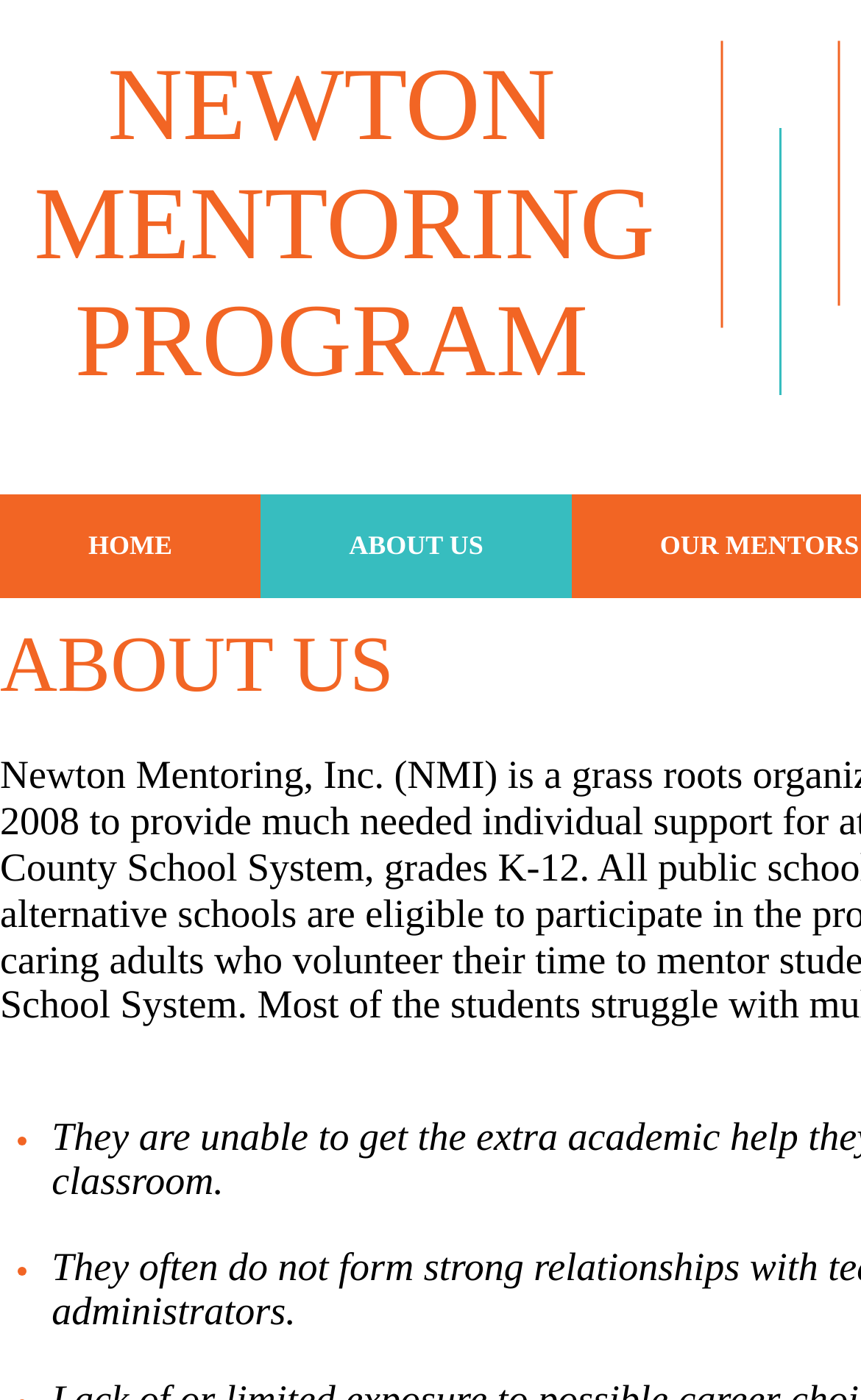Locate the UI element described by parent_node: Toggle navigation and provide its bounding box coordinates. Use the format (top-left x, top-left y, bottom-right x, bottom-right y) with all values as floating point numbers between 0 and 1.

None